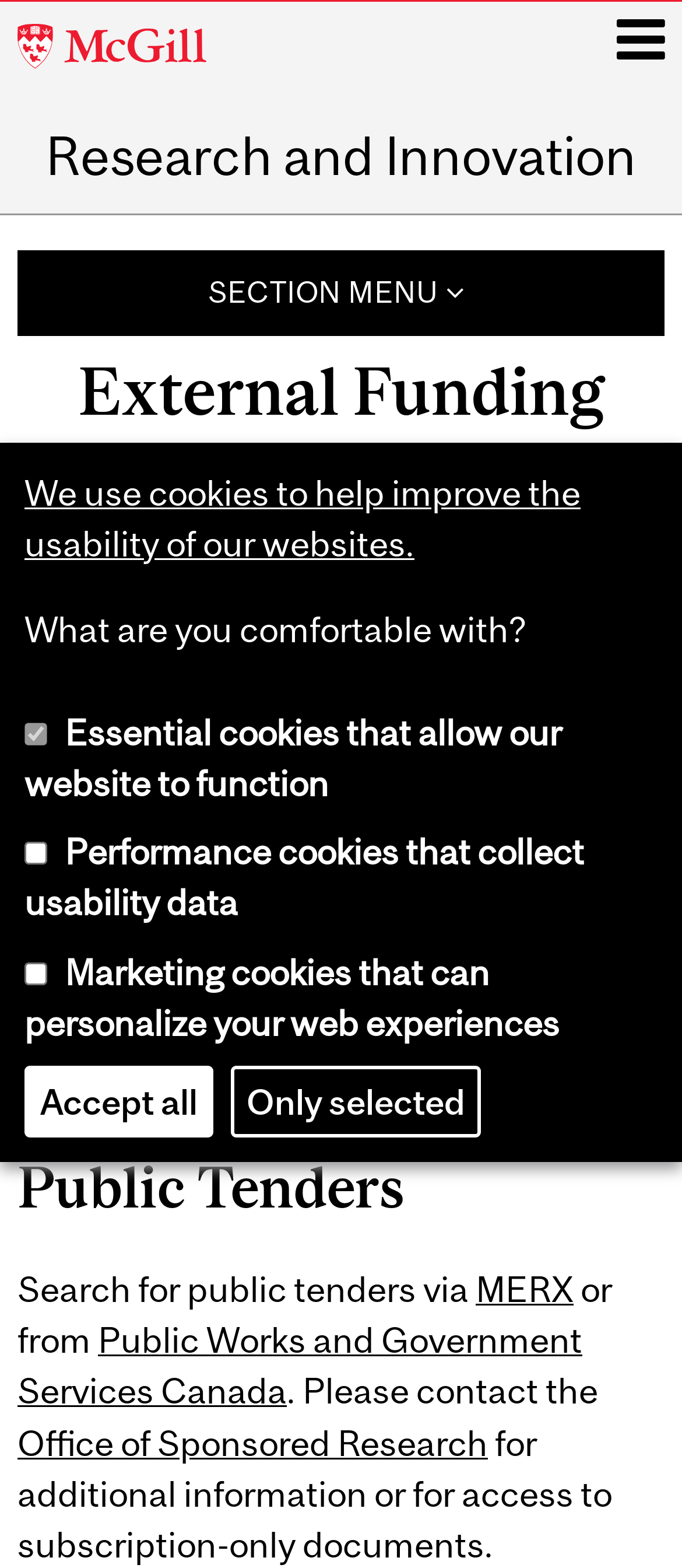Determine the bounding box coordinates (top-left x, top-left y, bottom-right x, bottom-right y) of the UI element described in the following text: Research and Innovation

[0.0, 0.081, 1.0, 0.117]